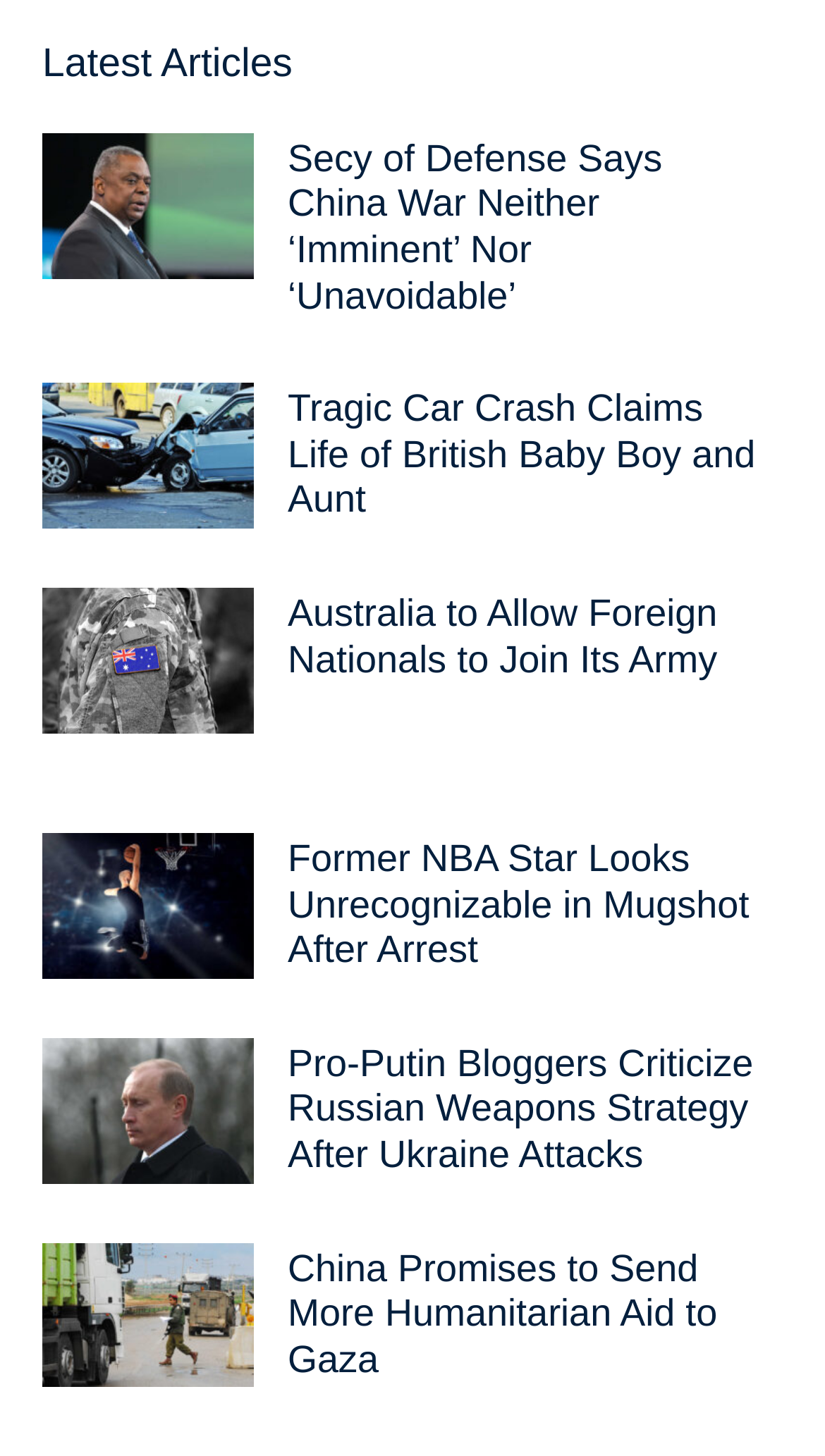Identify the bounding box coordinates of the element to click to follow this instruction: 'Read the latest news about Secy of Defense'. Ensure the coordinates are four float values between 0 and 1, provided as [left, top, right, bottom].

[0.051, 0.091, 0.308, 0.191]